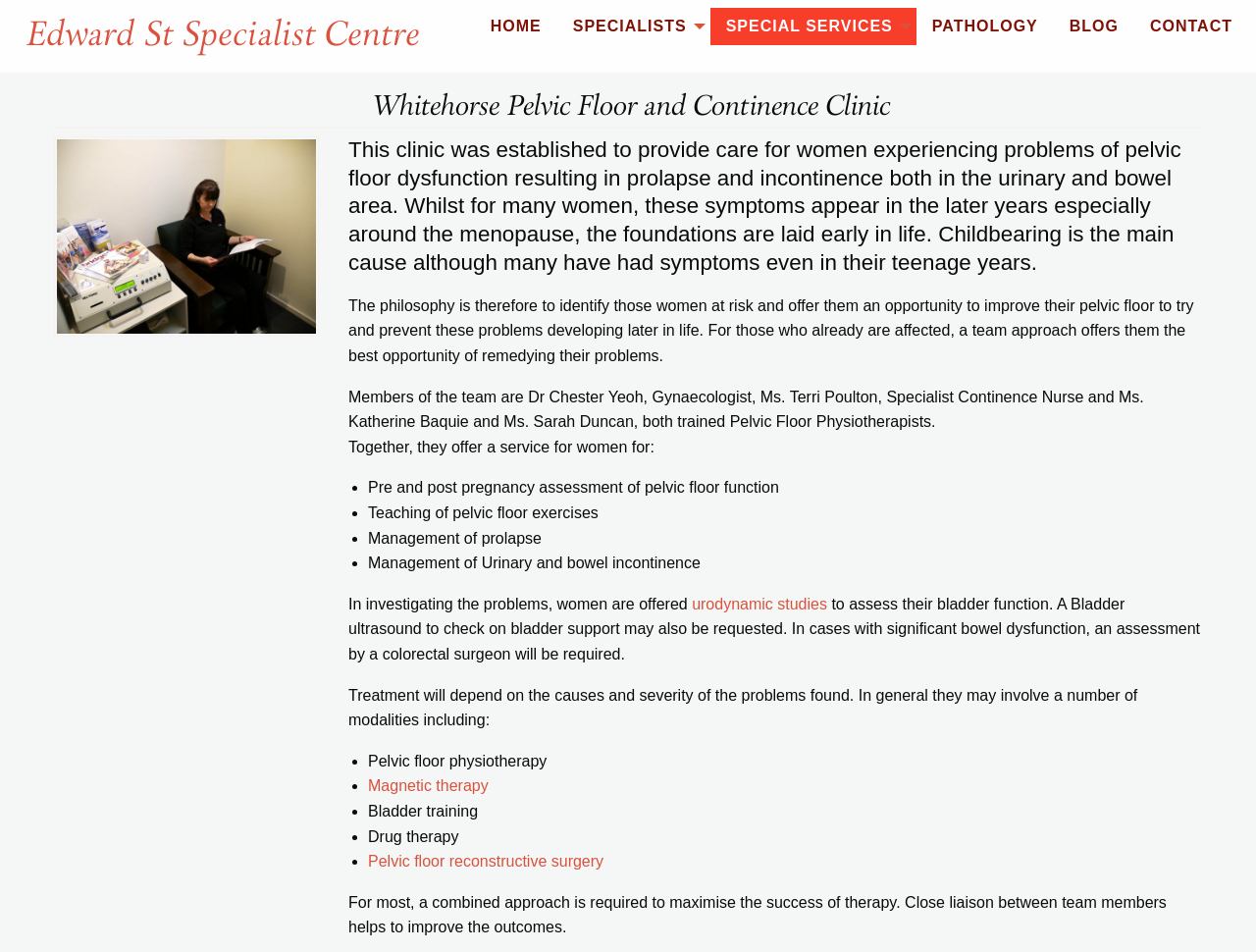Determine the bounding box coordinates of the section to be clicked to follow the instruction: "Click CONTACT". The coordinates should be given as four float numbers between 0 and 1, formatted as [left, top, right, bottom].

[0.903, 0.008, 0.994, 0.048]